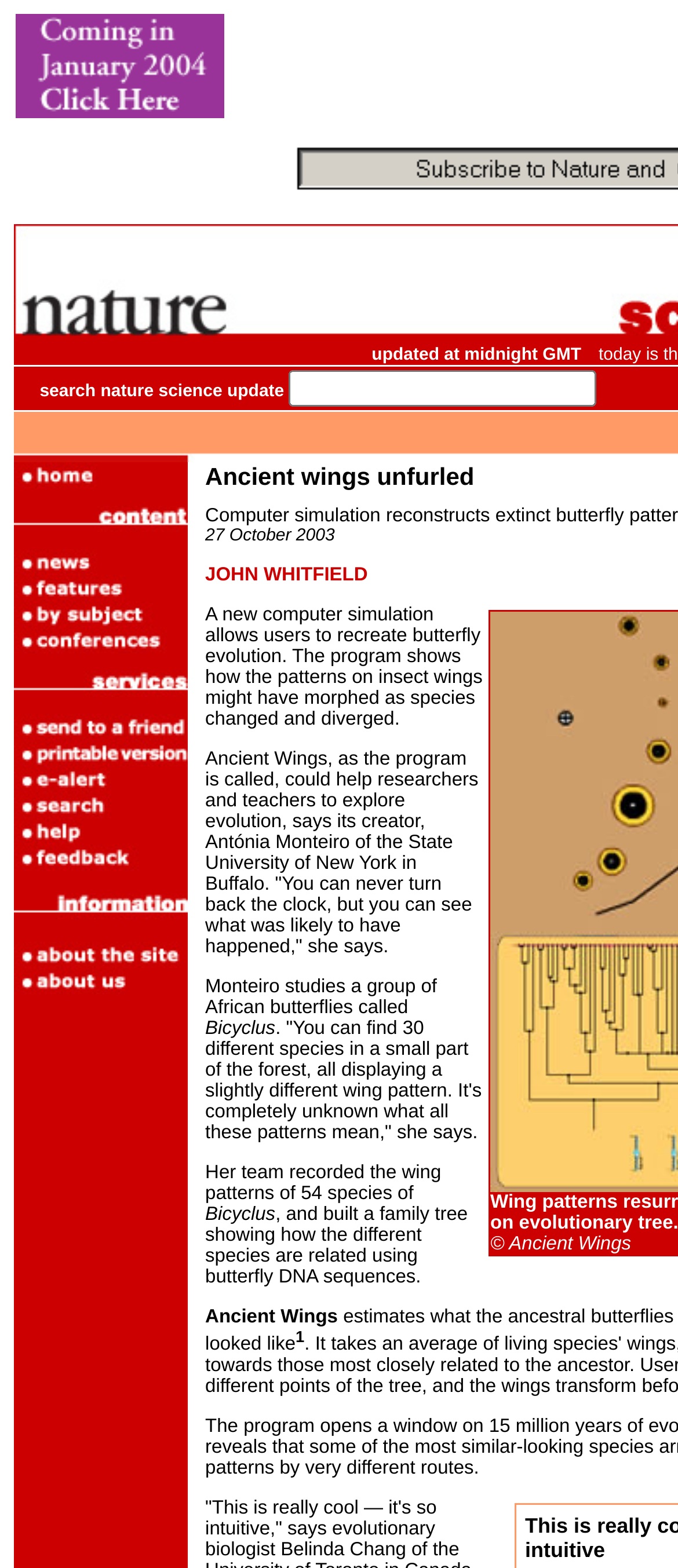Please answer the following query using a single word or phrase: 
What is the purpose of the 'Printable version' link?

Print article